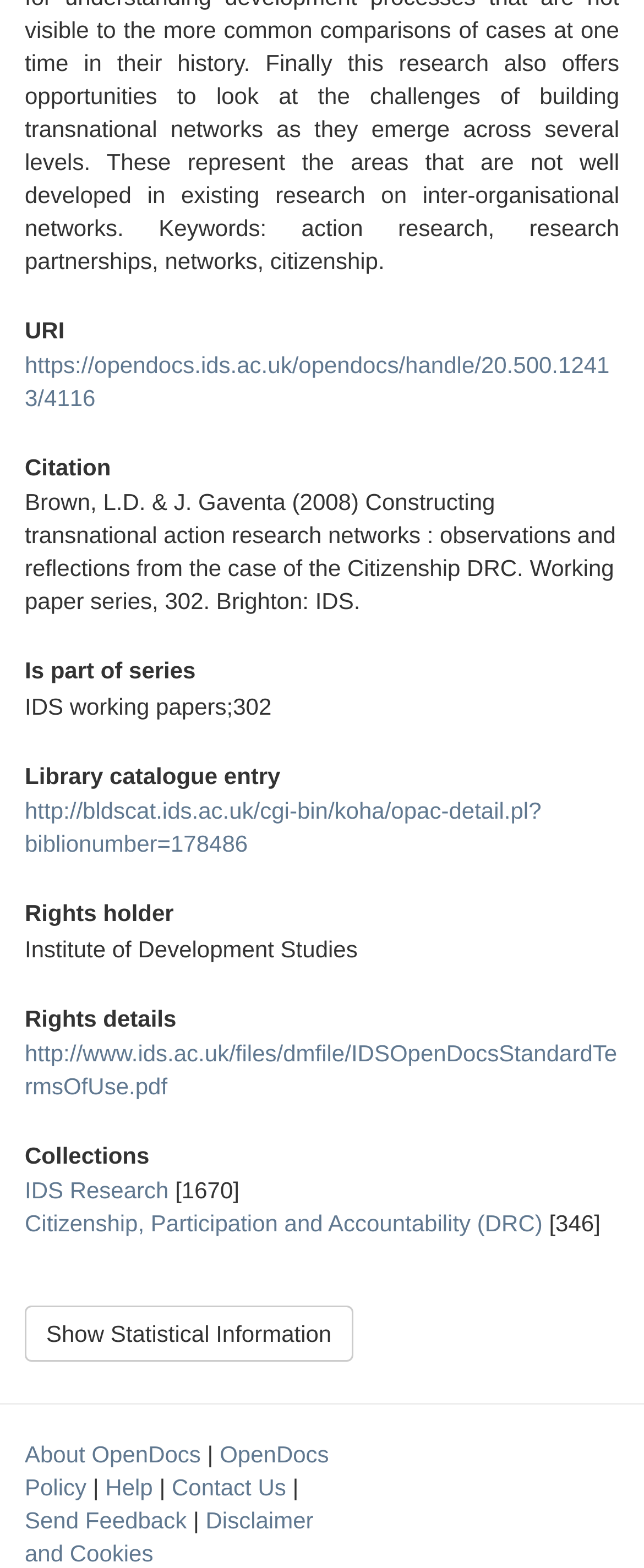Give a short answer using one word or phrase for the question:
What is the title of the research paper?

Constructing transnational action research networks